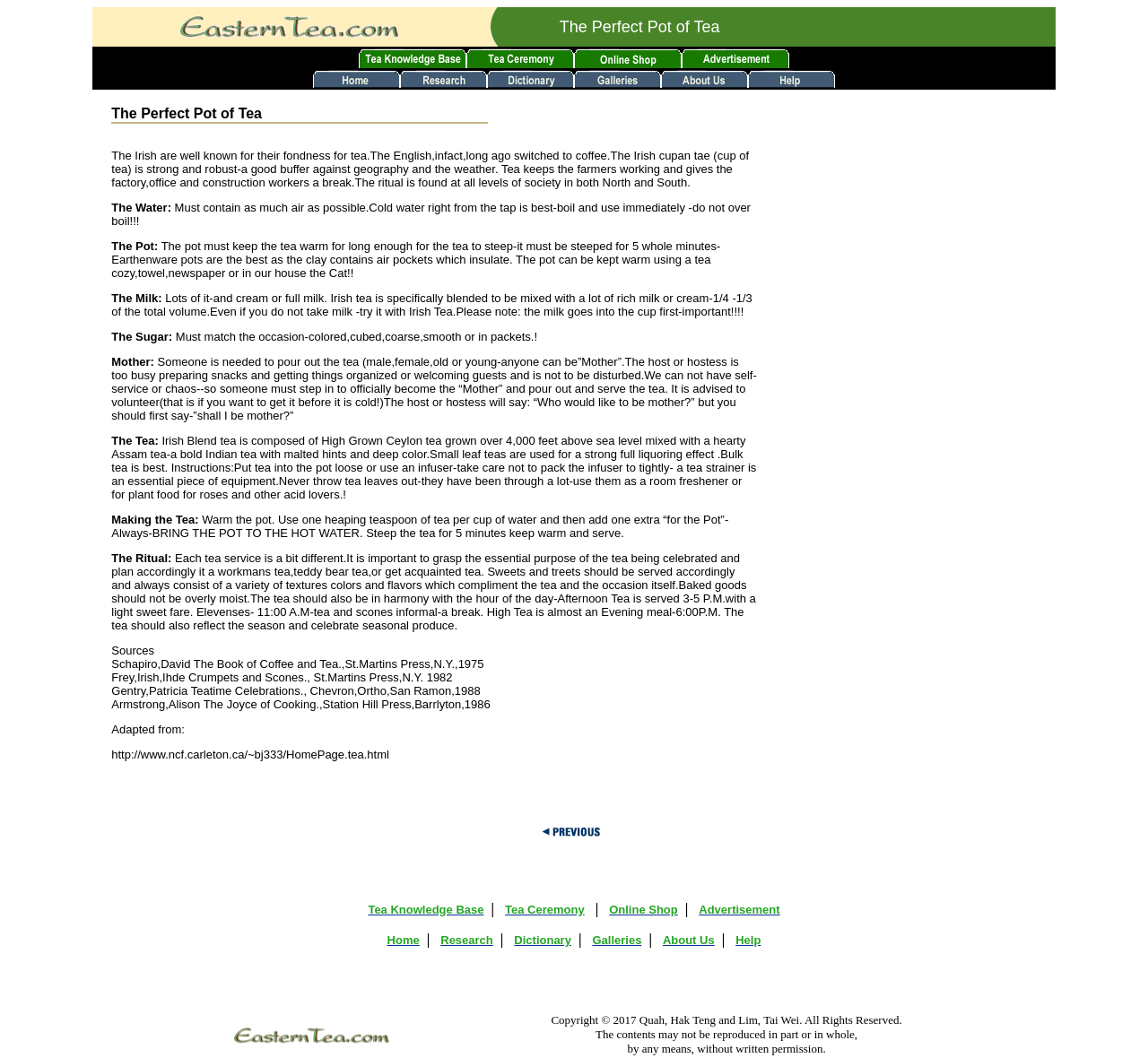What is the recommended way to boil water for tea?
Ensure your answer is thorough and detailed.

According to the text, it is recommended to use cold water right from the tap and boil it immediately, without over boiling it.